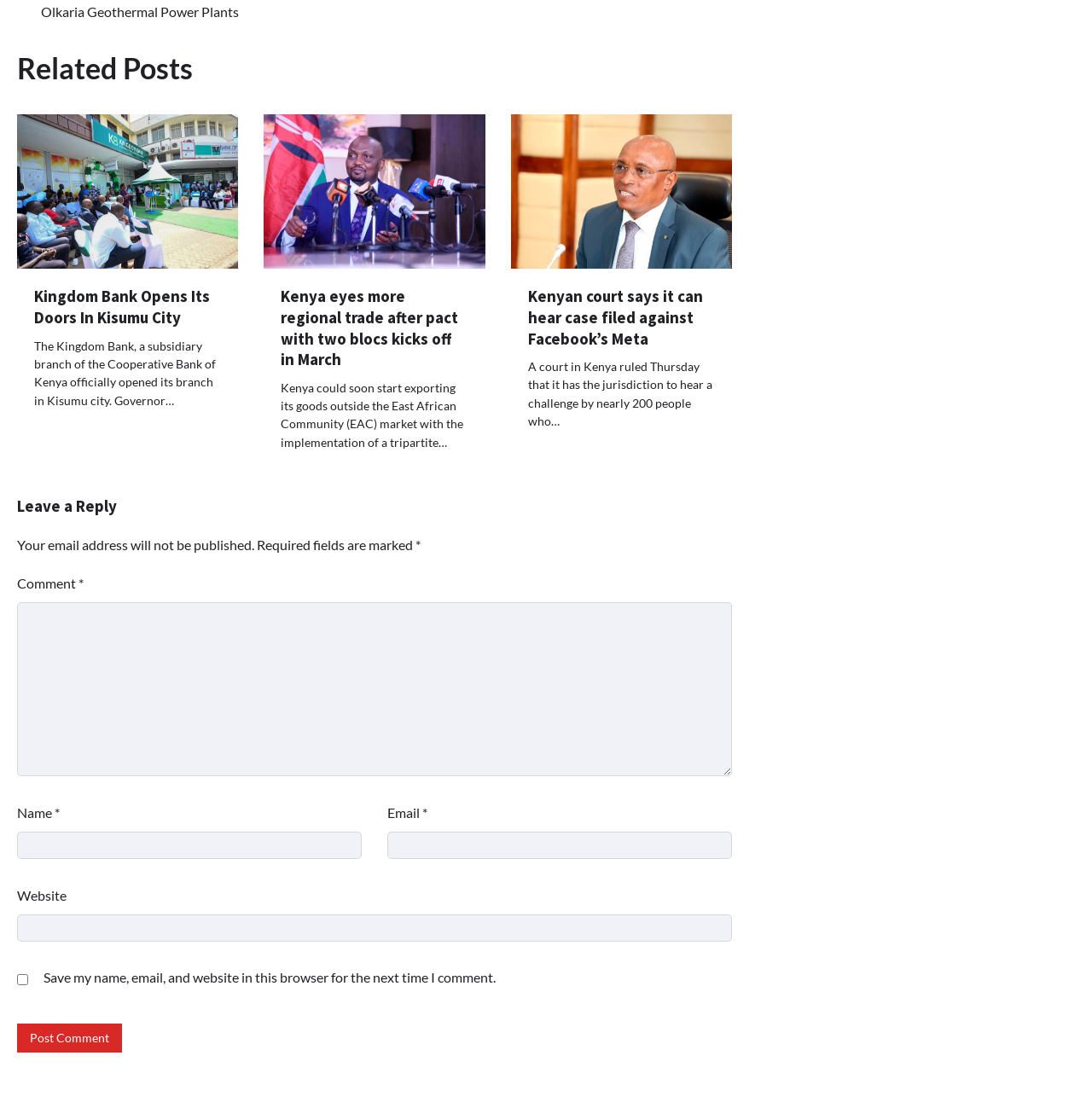Determine the bounding box coordinates of the clickable element necessary to fulfill the instruction: "Enter your name". Provide the coordinates as four float numbers within the 0 to 1 range, i.e., [left, top, right, bottom].

[0.016, 0.751, 0.331, 0.776]